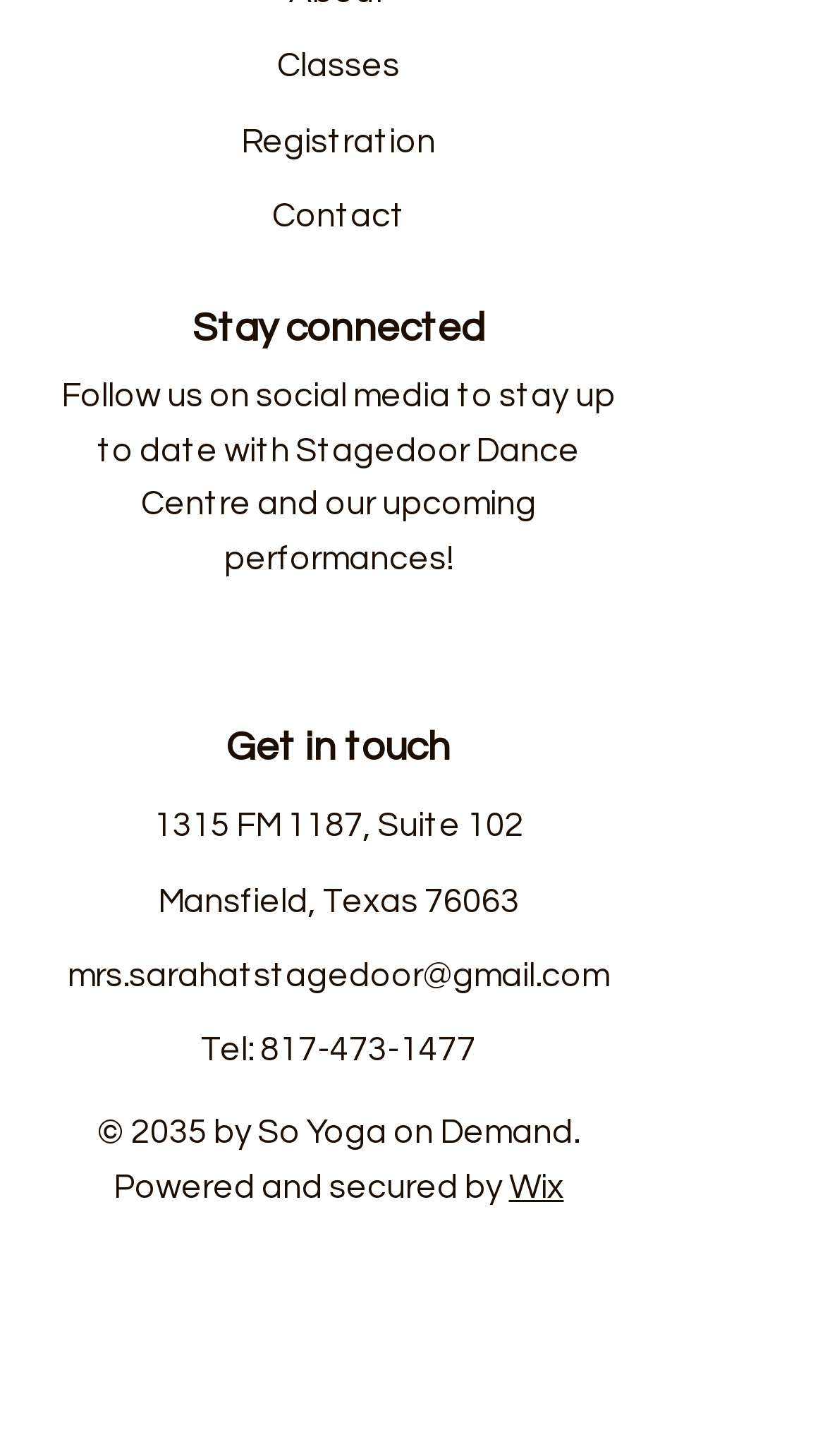Extract the bounding box coordinates for the HTML element that matches this description: "aria-label="Grey Facebook Icon"". The coordinates should be four float numbers between 0 and 1, i.e., [left, top, right, bottom].

[0.256, 0.418, 0.308, 0.447]